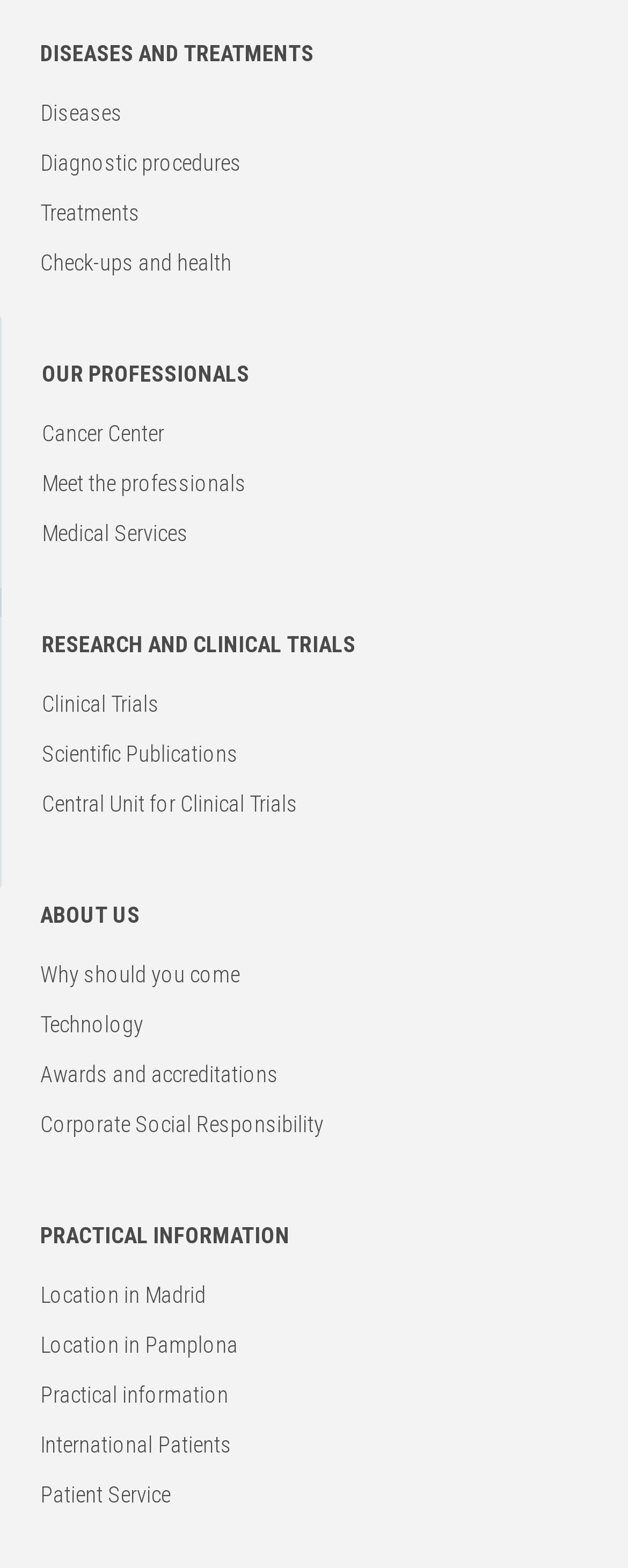Pinpoint the bounding box coordinates of the clickable area needed to execute the instruction: "Explore treatments options". The coordinates should be specified as four float numbers between 0 and 1, i.e., [left, top, right, bottom].

[0.064, 0.127, 0.223, 0.144]